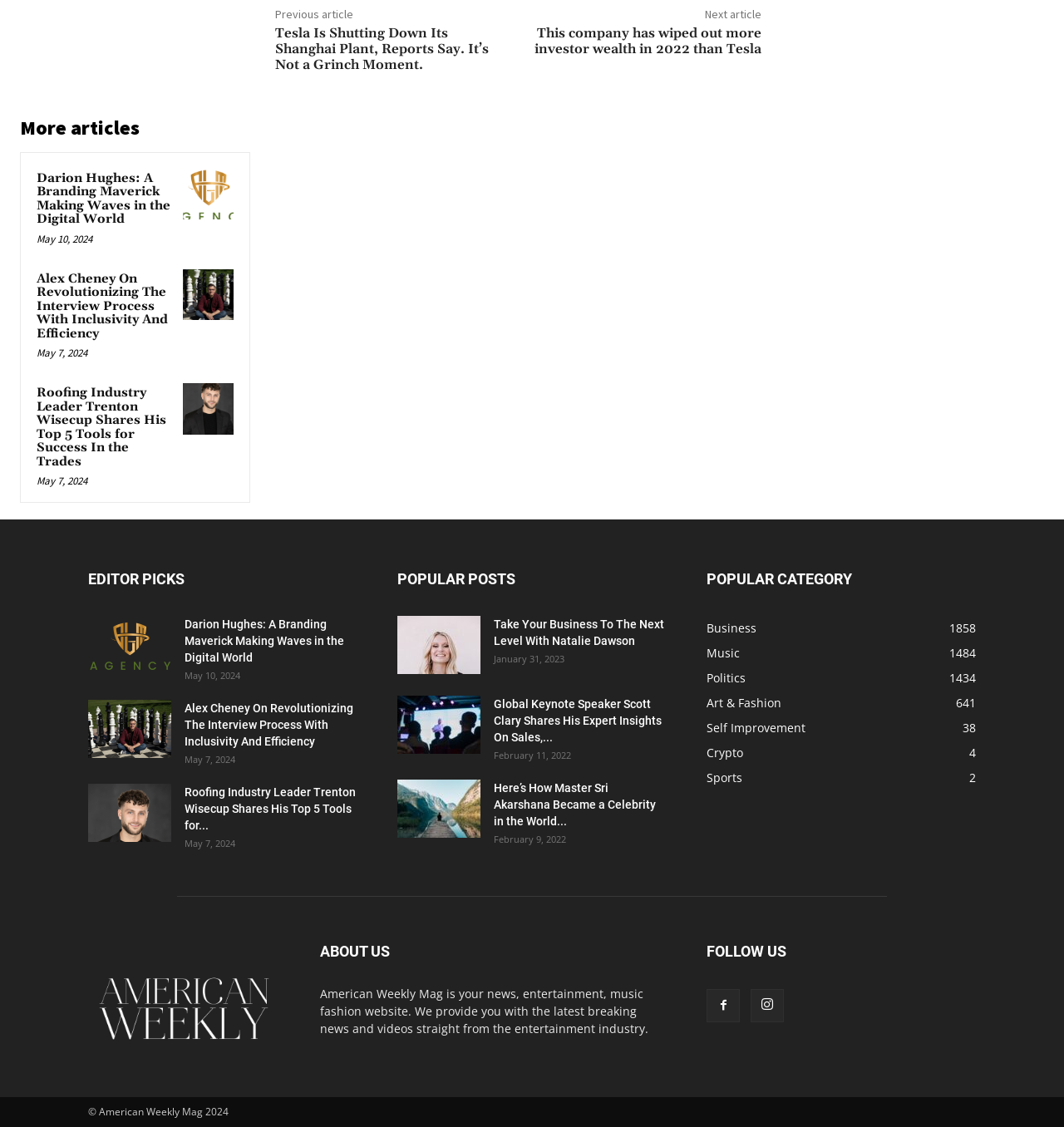Specify the bounding box coordinates of the area to click in order to execute this command: 'Click on the 'Previous article' link'. The coordinates should consist of four float numbers ranging from 0 to 1, and should be formatted as [left, top, right, bottom].

[0.259, 0.006, 0.332, 0.019]